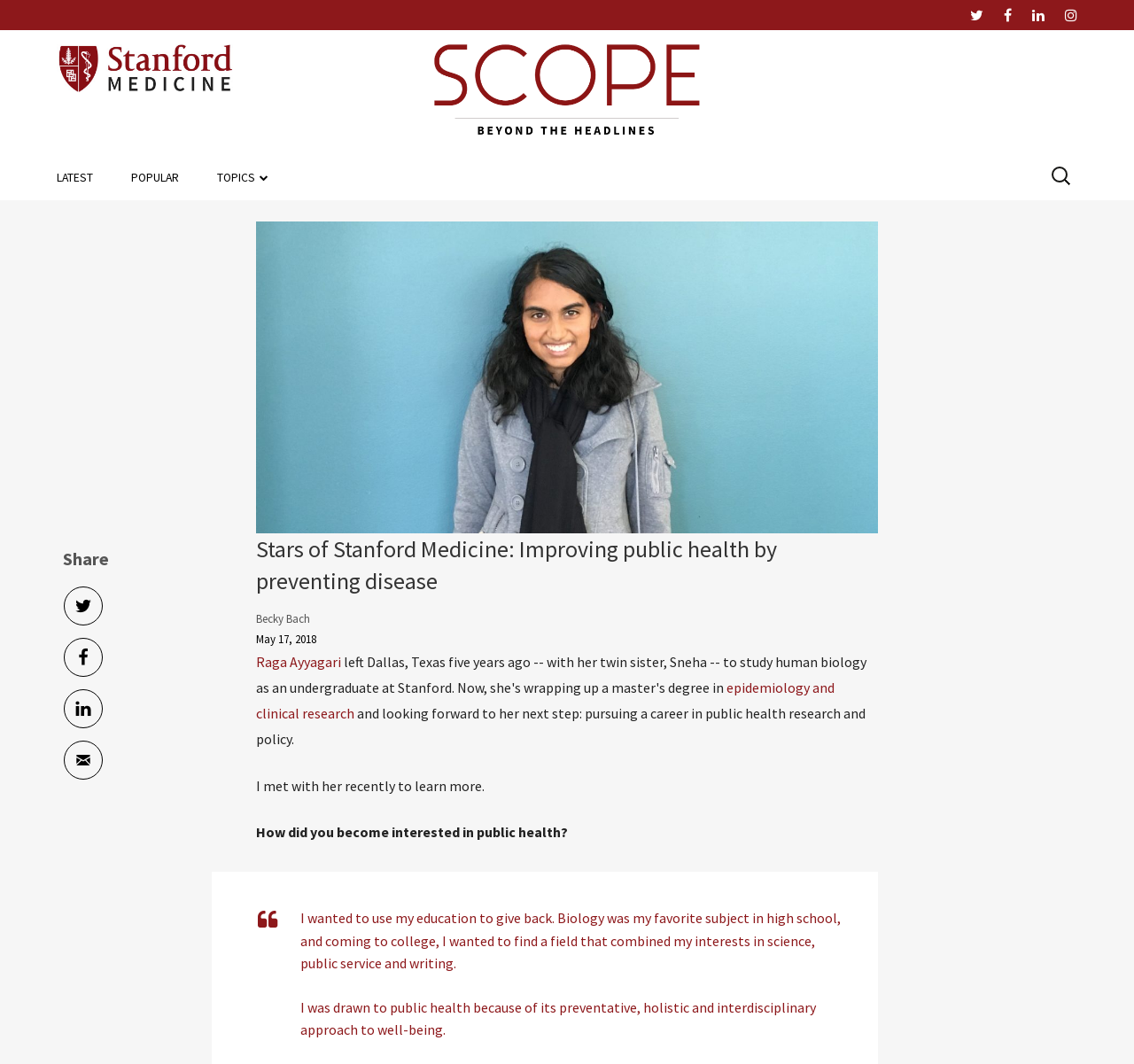Who is the author of the article?
Please provide a full and detailed response to the question.

I found the answer by looking at the link with the text 'Becky Bach' which is labeled as 'Author'.